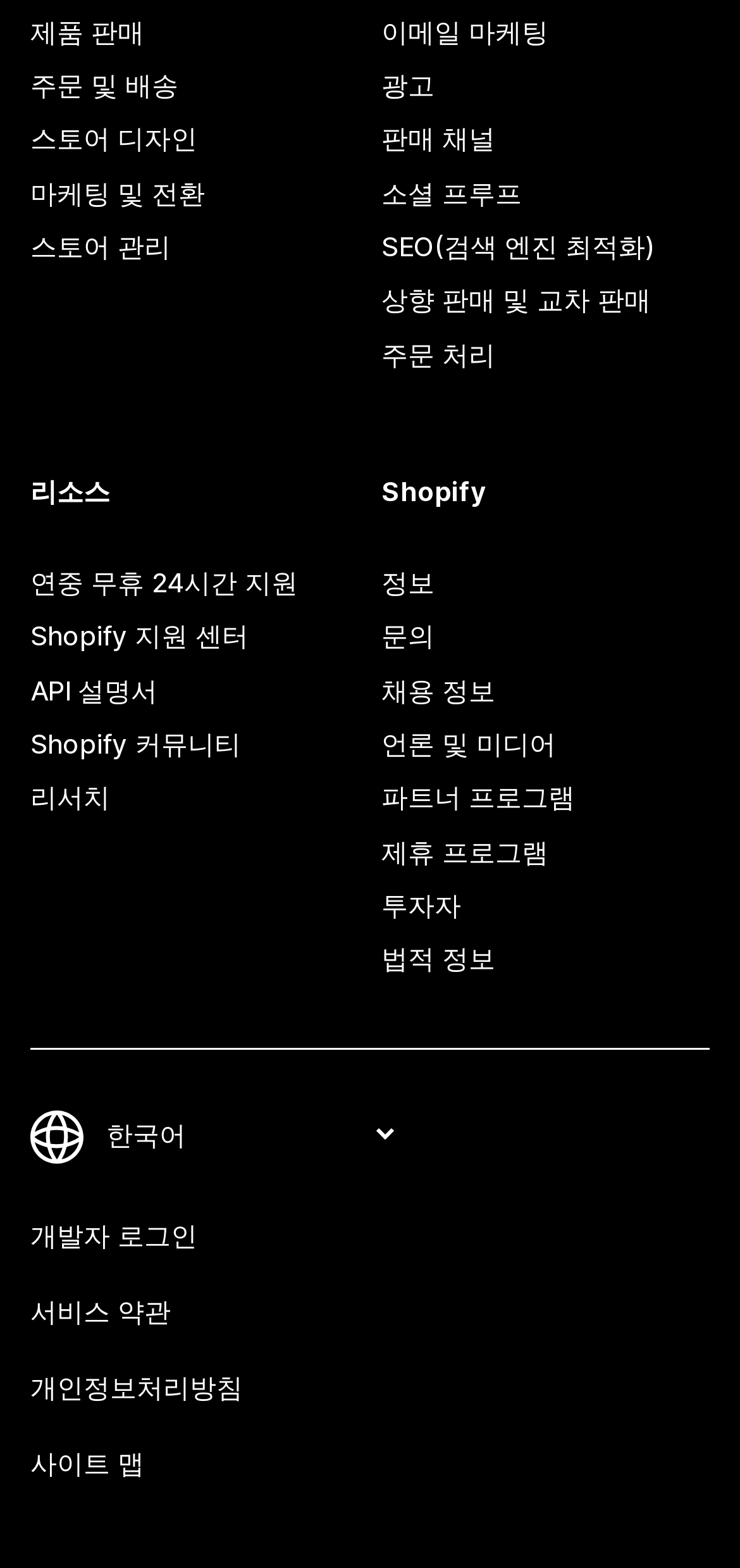Is there a combobox in the webpage?
Utilize the image to construct a detailed and well-explained answer.

I found a combobox labeled '언어 변경' at the bottom of the webpage, which allows users to change the language.